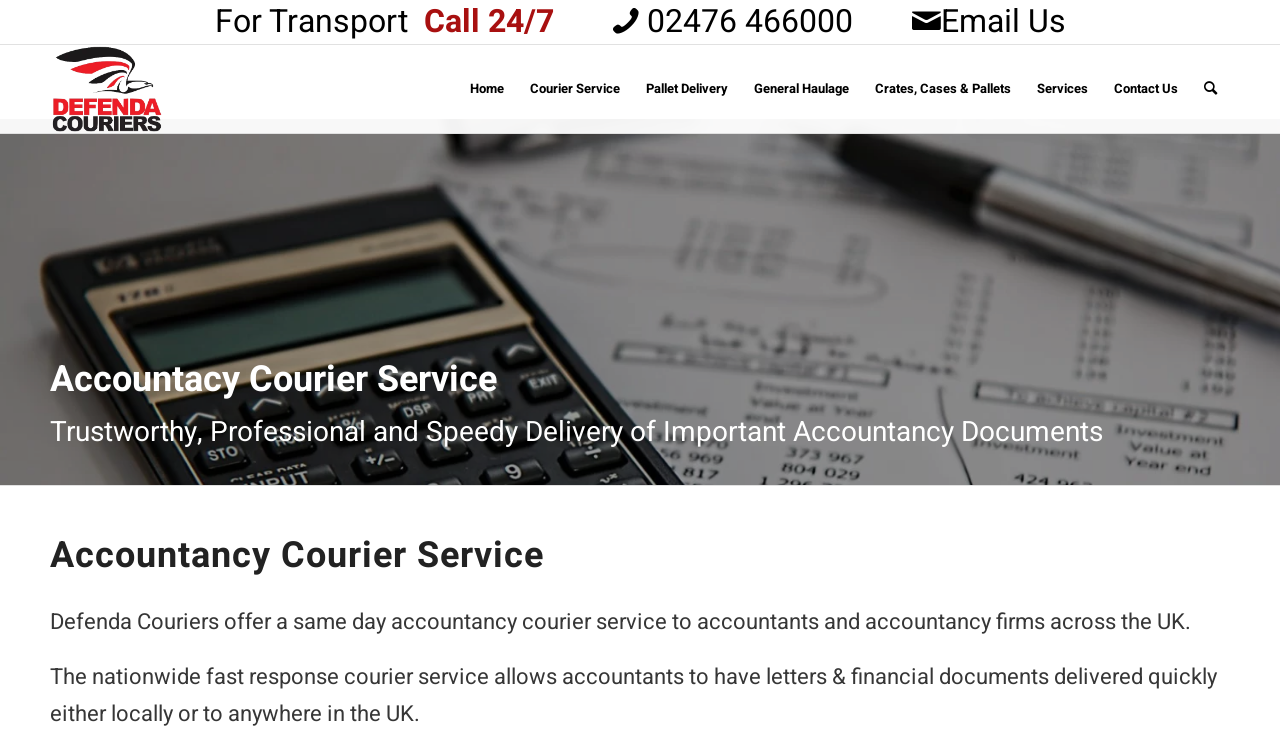Analyze the image and deliver a detailed answer to the question: What type of firms use this courier service?

The webpage specifically mentions that Defenda Couriers offer a same day accountancy courier service to accountants and accountancy firms across the UK, indicating that accountancy firms are one of the types of firms that use this service.